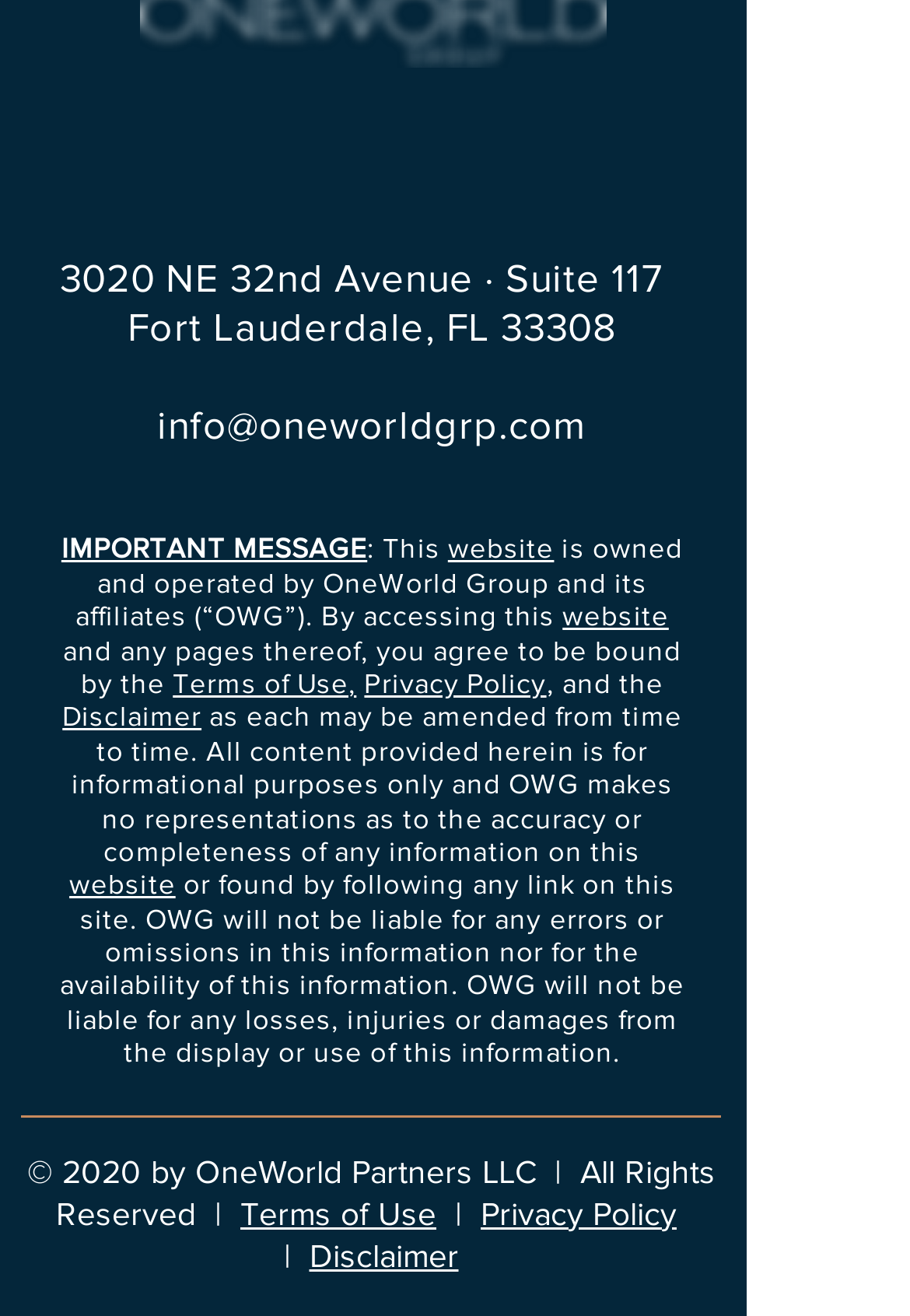Pinpoint the bounding box coordinates of the area that should be clicked to complete the following instruction: "Visit the website". The coordinates must be given as four float numbers between 0 and 1, i.e., [left, top, right, bottom].

[0.492, 0.405, 0.609, 0.43]